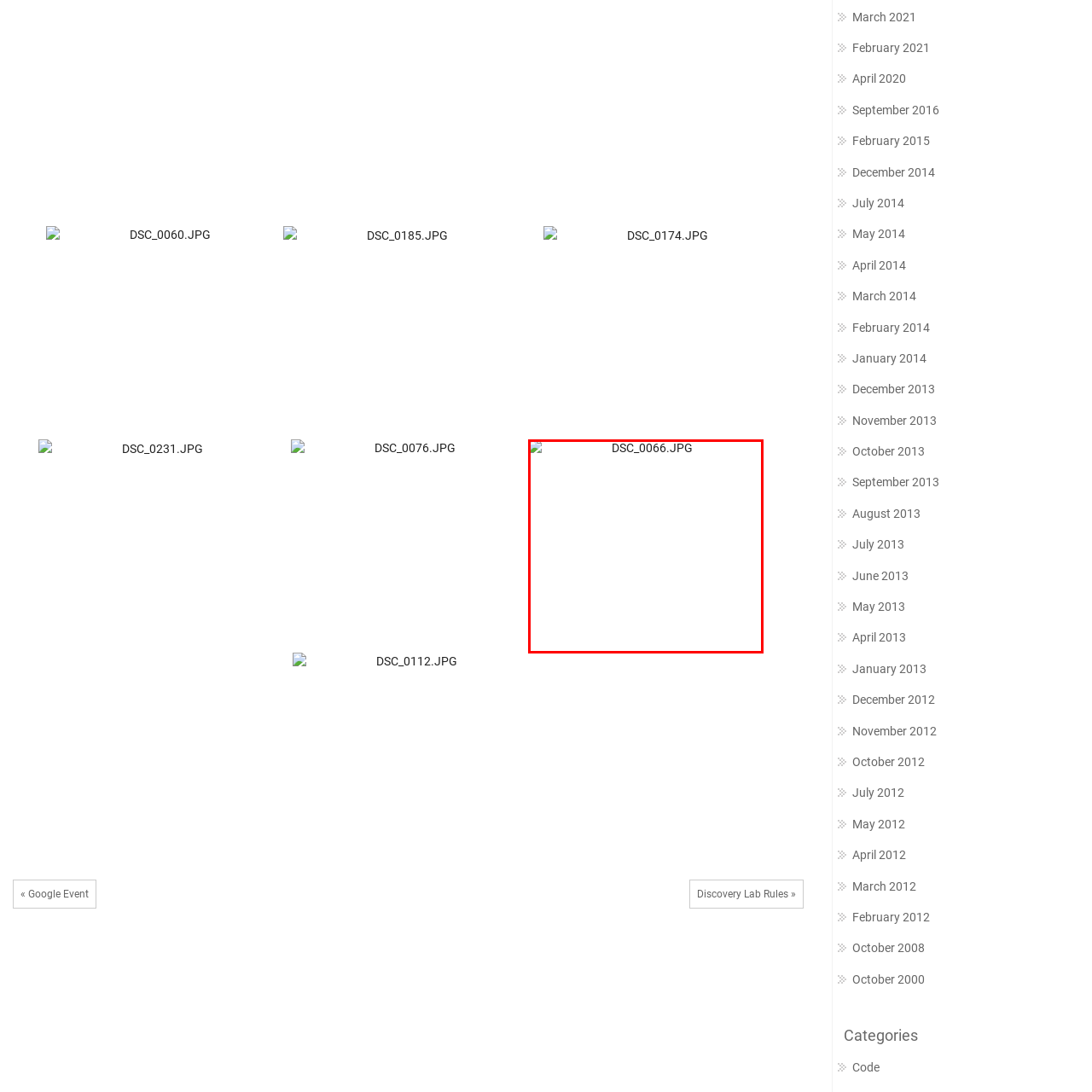Offer an in-depth description of the picture located within the red frame.

The image titled "DSC_0066.JPG" prominently features a visual element, though the specific details of the content are not discernible. The image appears to be part of a larger collection, showcasing various photographs in a gallery format. This collection is likely organized thematically or chronologically, providing viewers with insights into the subject matter represented in each photo. The overall layout suggests a curated display aimed at engaging an audience interested in visual storytelling or documentation.